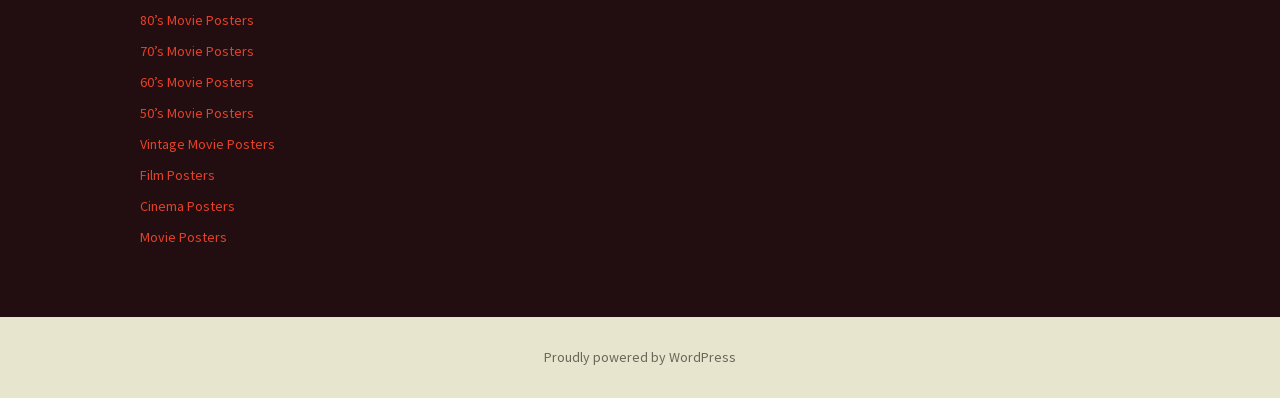Using the information in the image, give a comprehensive answer to the question: 
What is the earliest decade of movie posters listed?

By examining the links on the webpage, I found that the earliest decade of movie posters listed is the 50’s, which is mentioned in the link '50’s Movie Posters'.